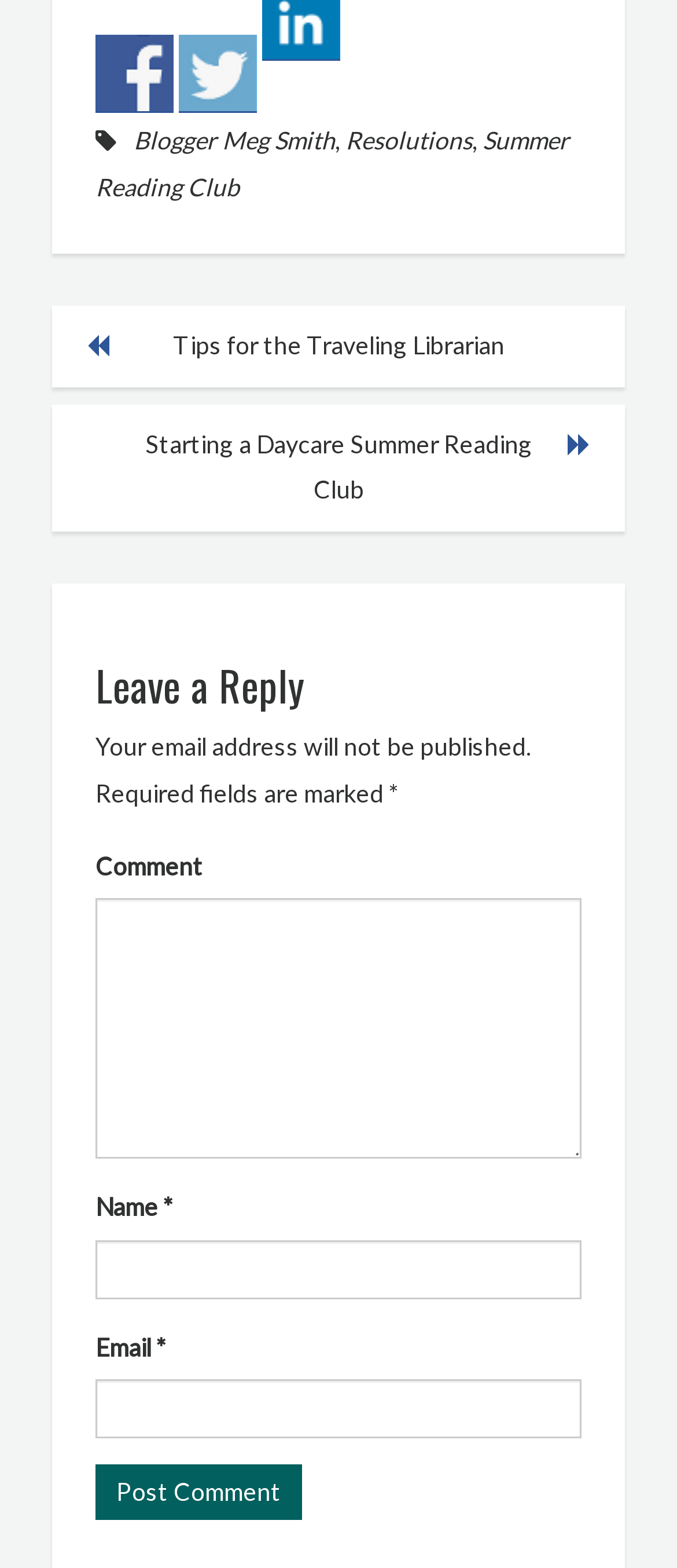Identify the bounding box of the UI element that matches this description: "parent_node: Name * name="author"".

[0.141, 0.791, 0.859, 0.828]